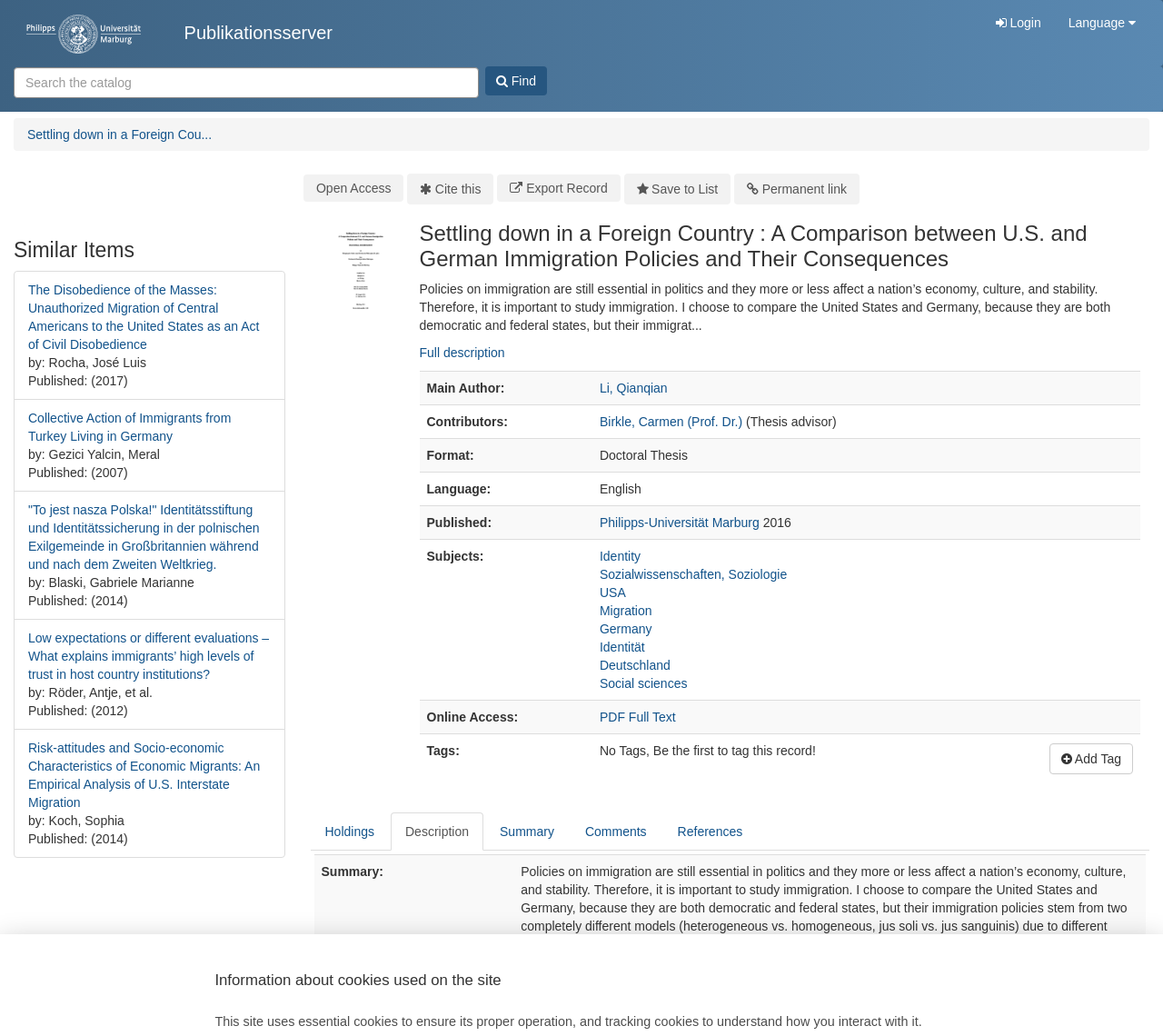Locate the bounding box coordinates of the clickable area needed to fulfill the instruction: "Search for a term".

[0.012, 0.064, 0.988, 0.096]